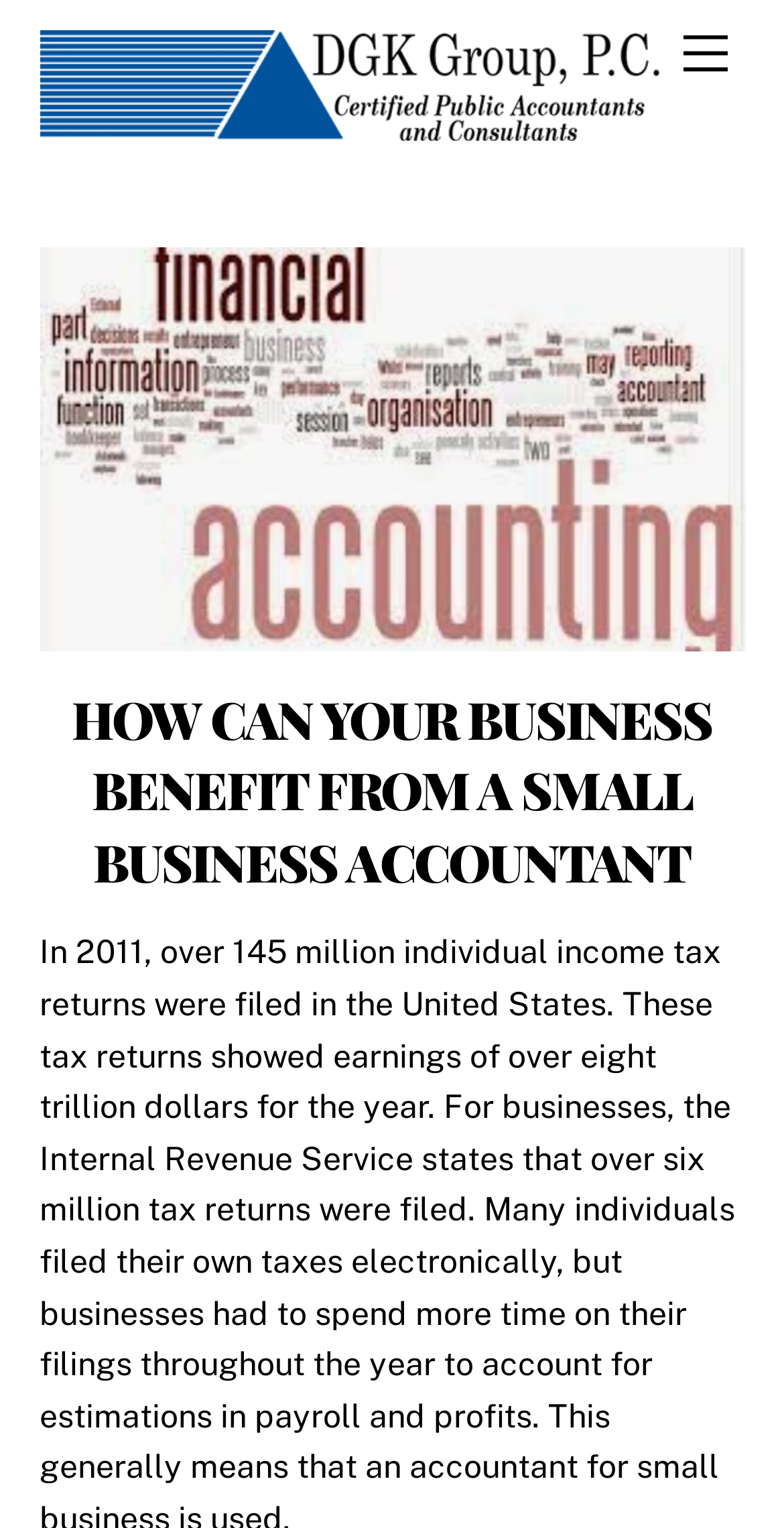Locate the bounding box of the UI element with the following description: "Menu".

[0.847, 0.01, 0.95, 0.061]